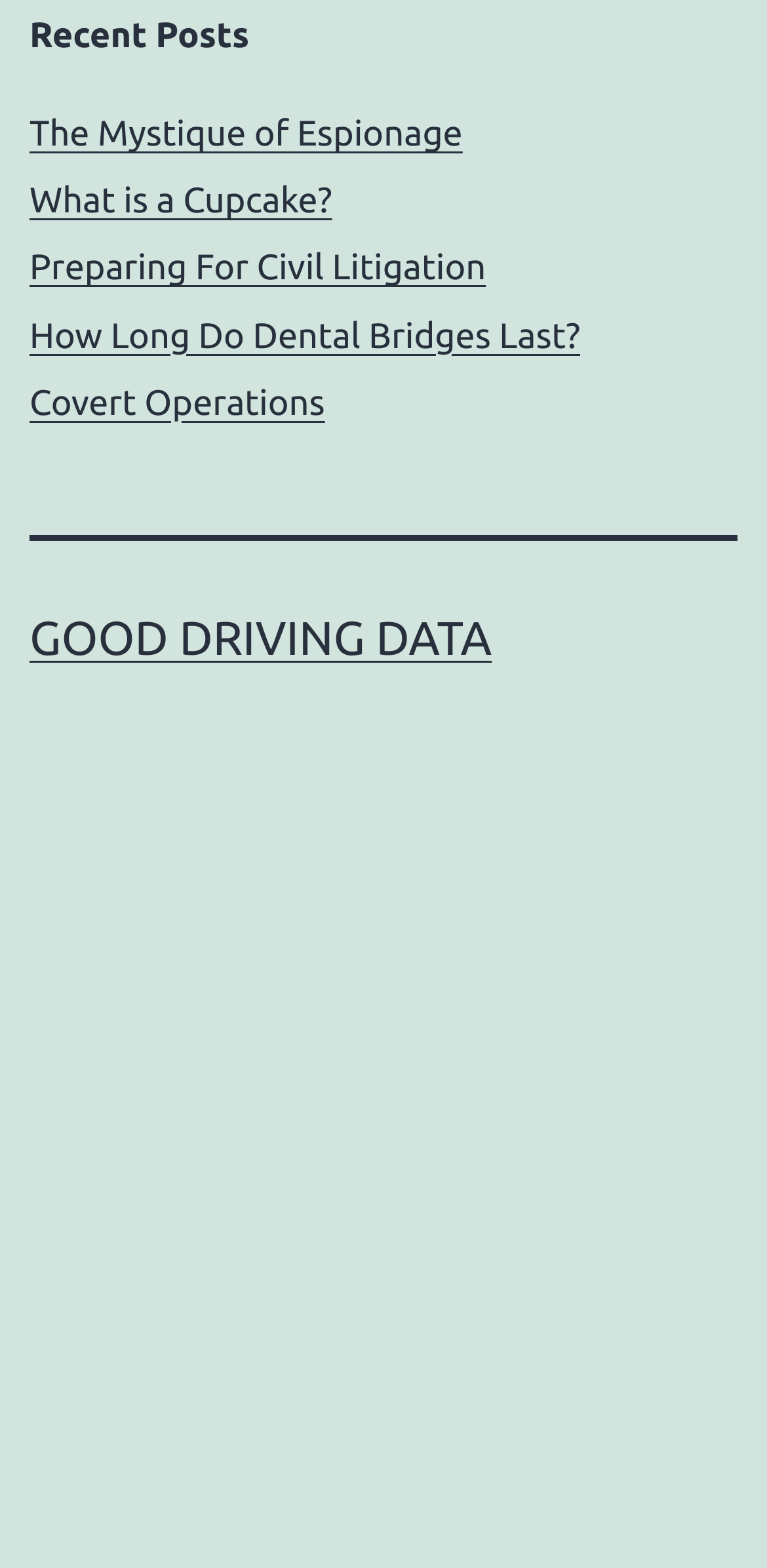Please find the bounding box coordinates in the format (top-left x, top-left y, bottom-right x, bottom-right y) for the given element description. Ensure the coordinates are floating point numbers between 0 and 1. Description: Legal notice

None